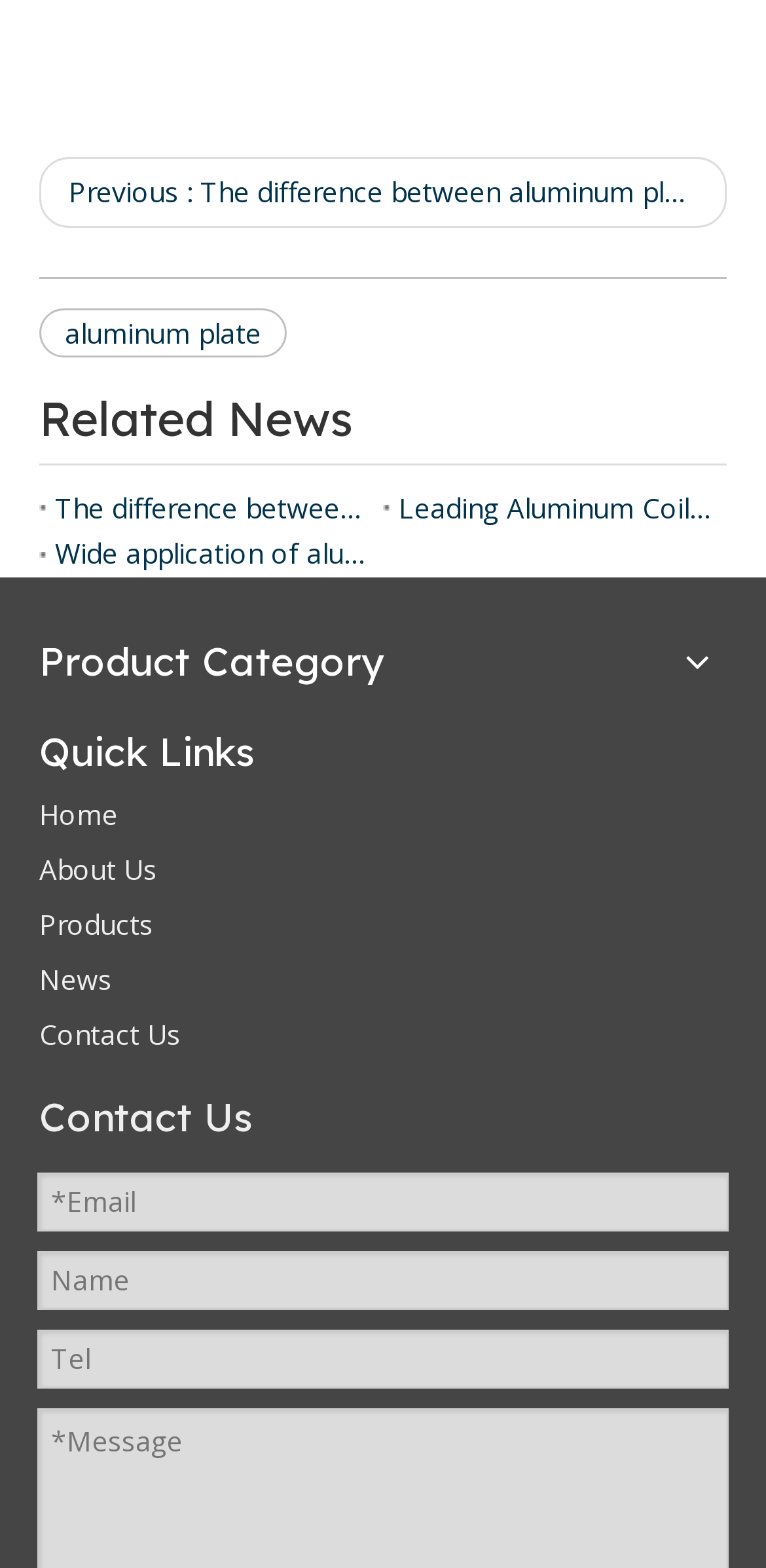Please locate the bounding box coordinates of the region I need to click to follow this instruction: "Click on 'aluminum plate'".

[0.051, 0.196, 0.374, 0.228]